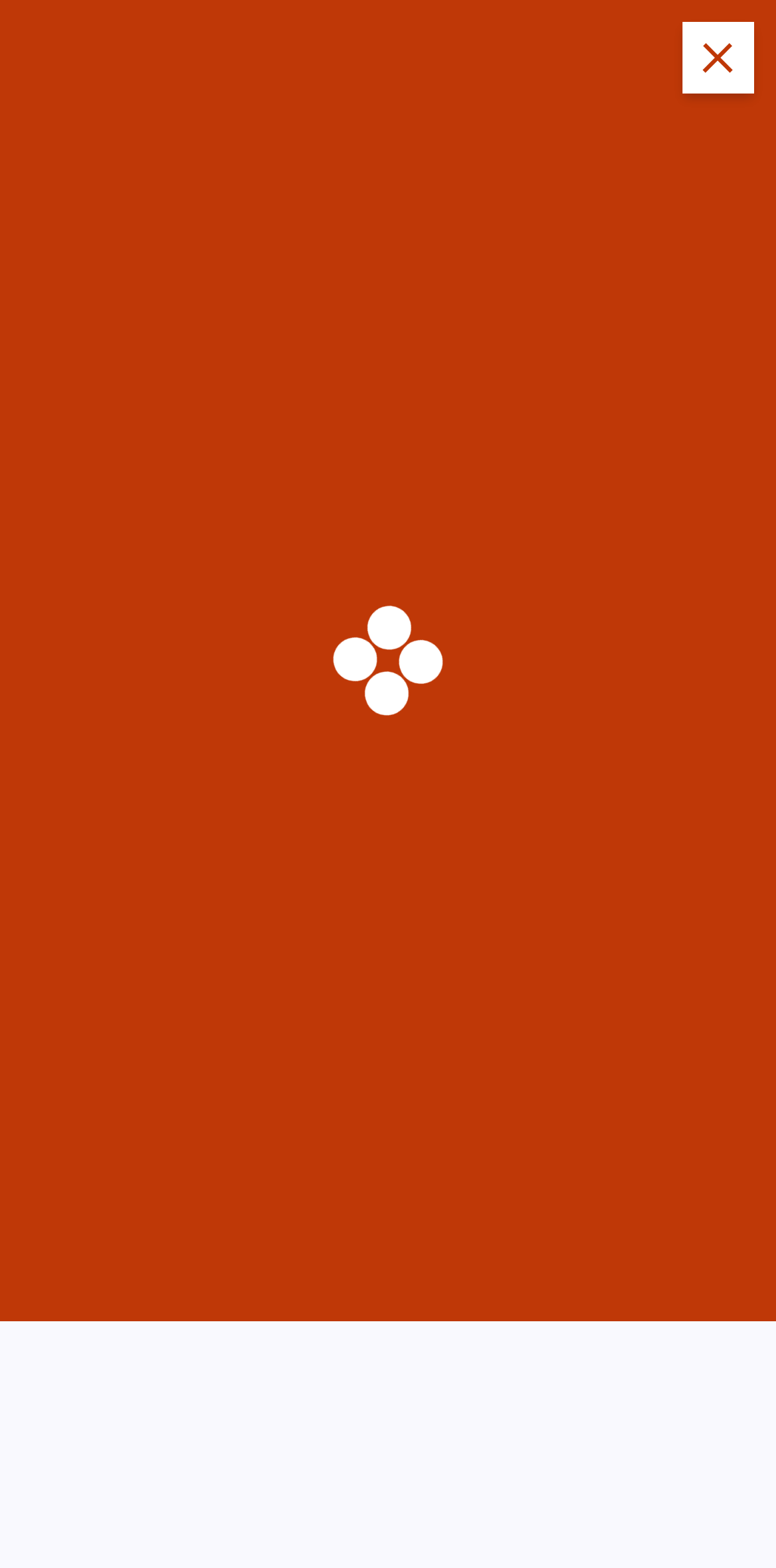Detail the various sections and features of the webpage.

The webpage is about JR Compliance, a leading compliance service provider in India, under the brand Atulya Hindustan. 

At the top right corner, there are three buttons, two of which are closely positioned, while the third one is slightly separated from them. On the top left corner, there is another button. 

Below these buttons, there is a link to Atulya Hindustan, accompanied by an image with the same name. Next to this link, there is a static text stating "Just another WordPress site". 

Further down, there is a prominent heading that reads "JR Compliance, India’s leading compliance service provider". Below this heading, there is a navigation section with a breadcrumb trail. Within this section, there is a link to the "Home" page. 

Under the navigation section, there is another heading with the same text as the previous one. Below this heading, there are three links, one of which is empty, while the other two are labeled "Business" and have no text, respectively. There are also two static texts, one showing the date "April 20, 2022", and the other showing "0 Comments".